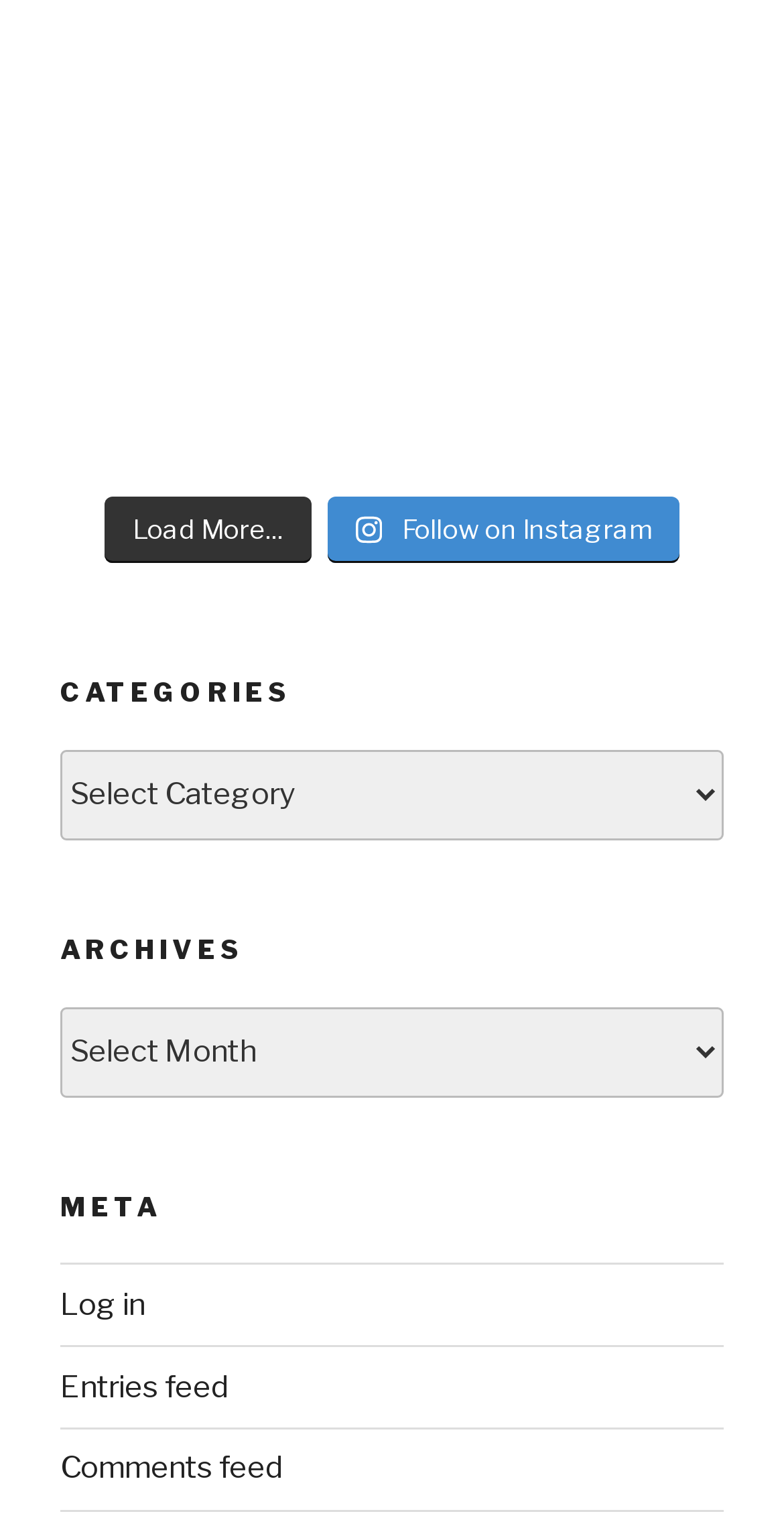Find the bounding box of the UI element described as follows: "Follow on Instagram".

[0.418, 0.325, 0.867, 0.37]